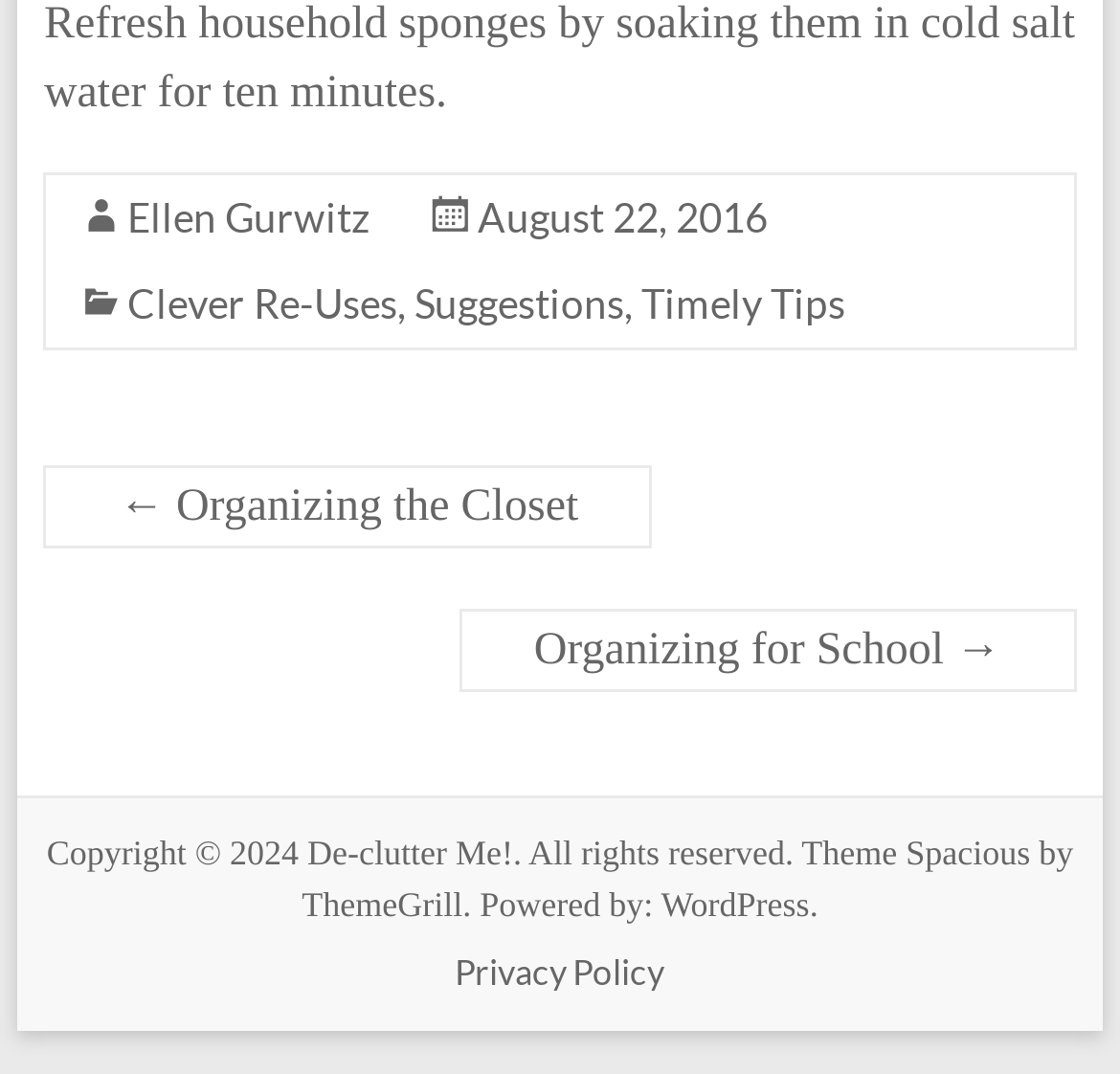Who is the author of the article?
Provide a thorough and detailed answer to the question.

The link element in the footer section of the page indicates that the author of the article is Ellen Gurwitz.